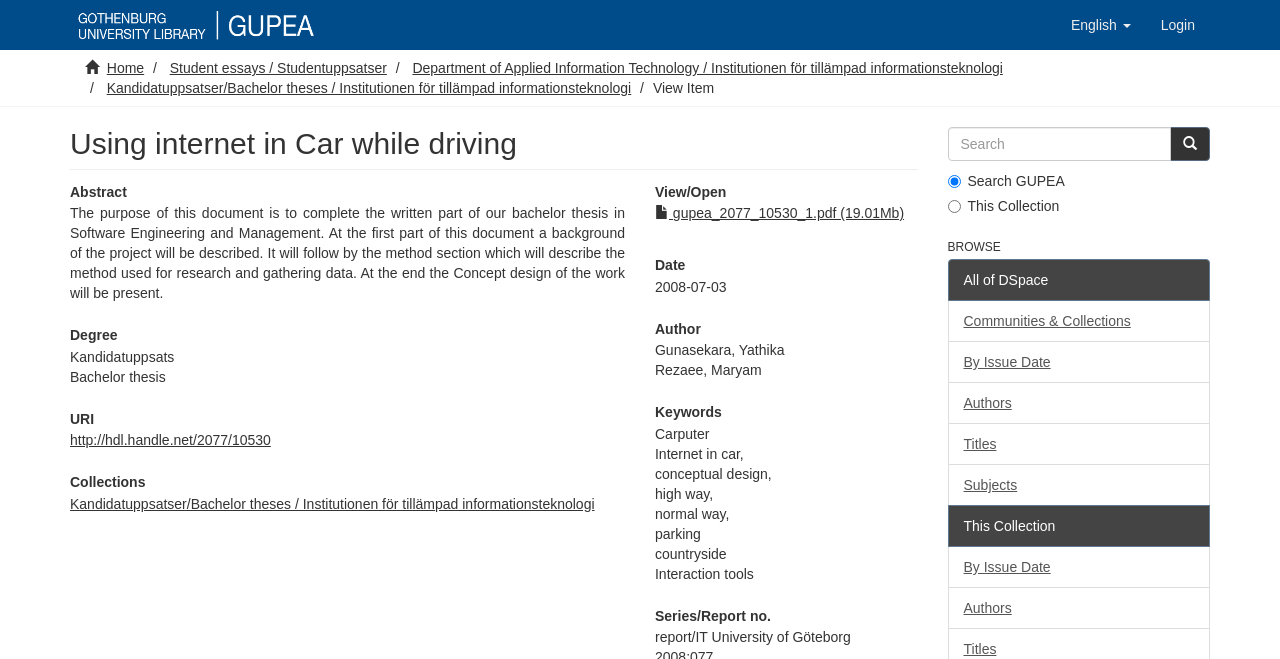Find the bounding box coordinates of the element's region that should be clicked in order to follow the given instruction: "Go to the login page". The coordinates should consist of four float numbers between 0 and 1, i.e., [left, top, right, bottom].

[0.895, 0.0, 0.945, 0.076]